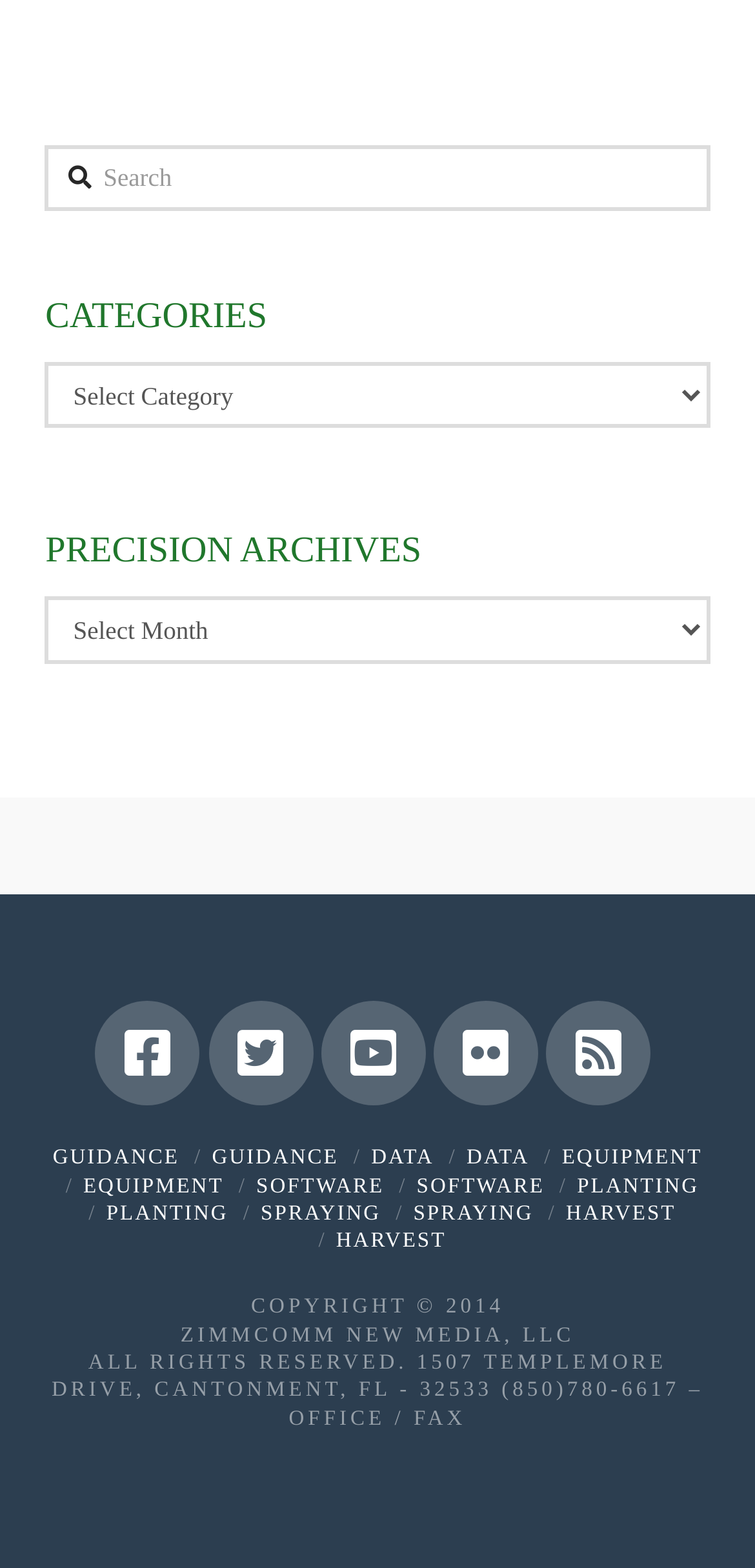Please provide a one-word or phrase answer to the question: 
What is the last guidance link?

EQUIPMENT